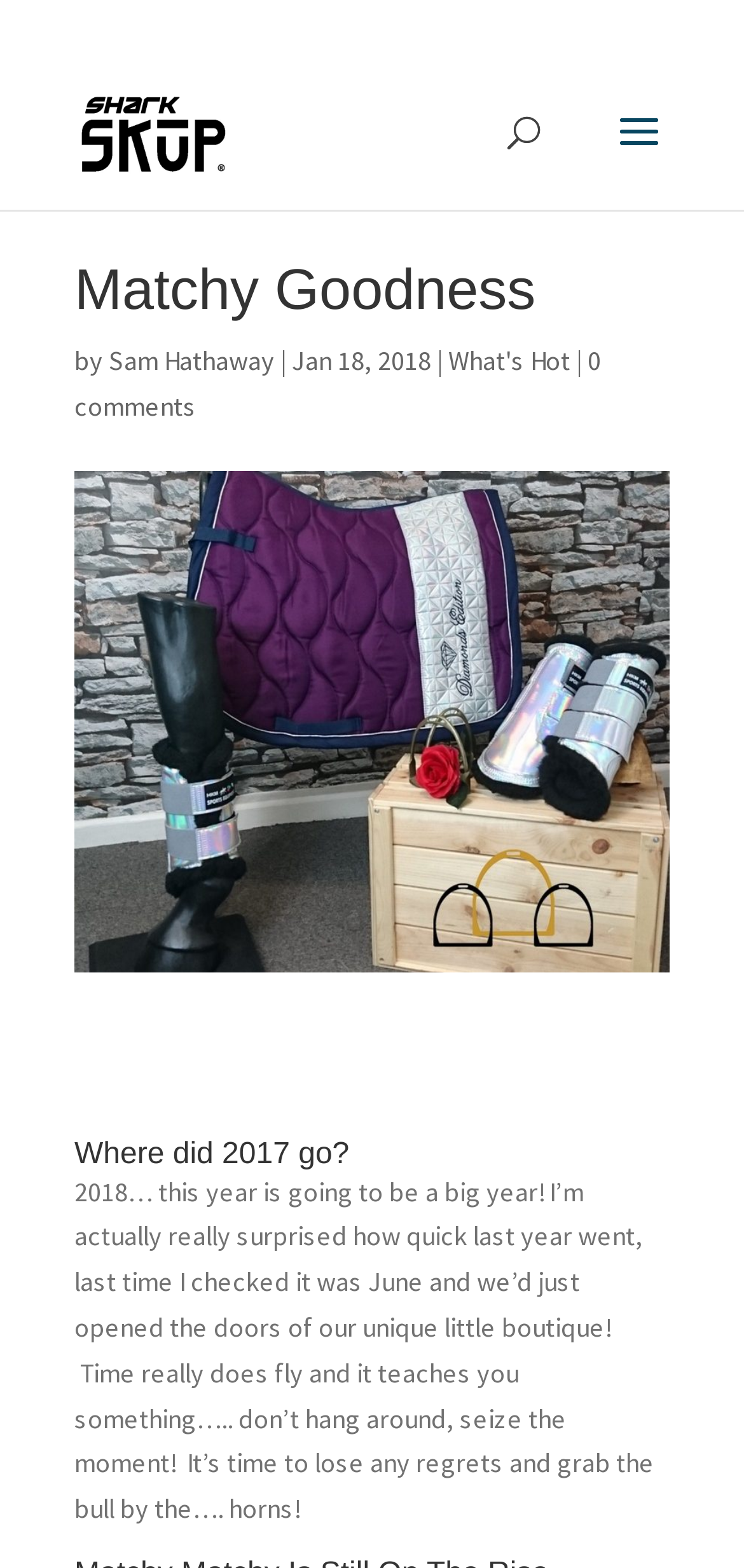For the given element description name="s" placeholder="Search …" title="Search for:", determine the bounding box coordinates of the UI element. The coordinates should follow the format (top-left x, top-left y, bottom-right x, bottom-right y) and be within the range of 0 to 1.

[0.463, 0.036, 0.823, 0.038]